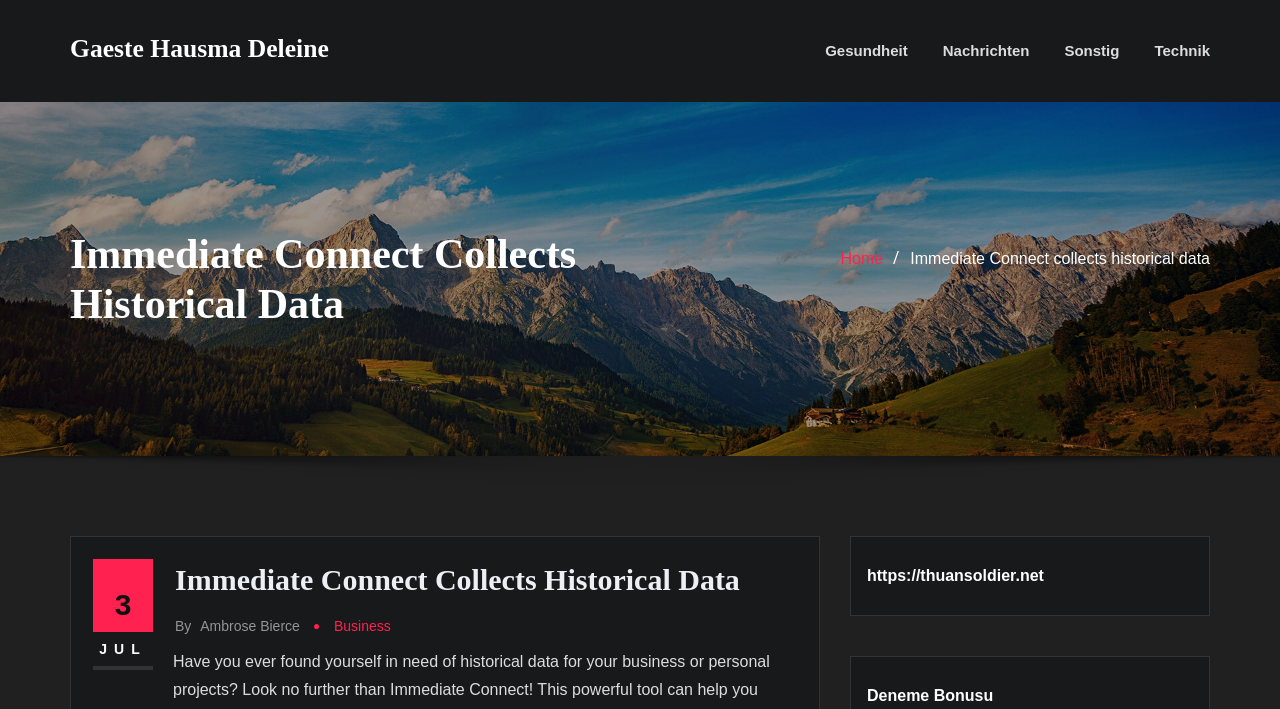Indicate the bounding box coordinates of the element that needs to be clicked to satisfy the following instruction: "Click on Gaeste Hausma Deleine". The coordinates should be four float numbers between 0 and 1, i.e., [left, top, right, bottom].

[0.055, 0.049, 0.257, 0.092]